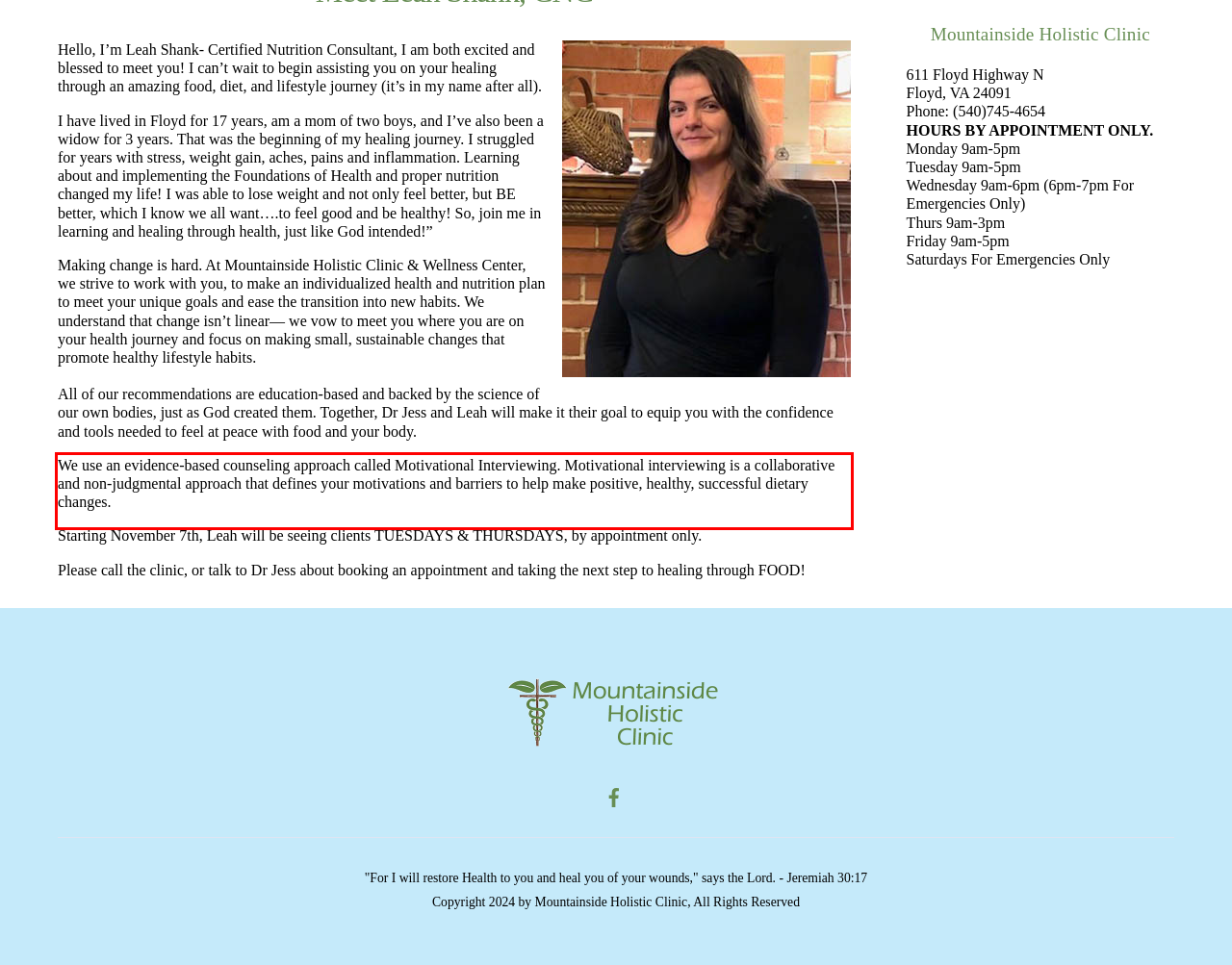You have a screenshot of a webpage where a UI element is enclosed in a red rectangle. Perform OCR to capture the text inside this red rectangle.

We use an evidence-based counseling approach called Motivational Interviewing. Motivational interviewing is a collaborative and non-judgmental approach that defines your motivations and barriers to help make positive, healthy, successful dietary changes.